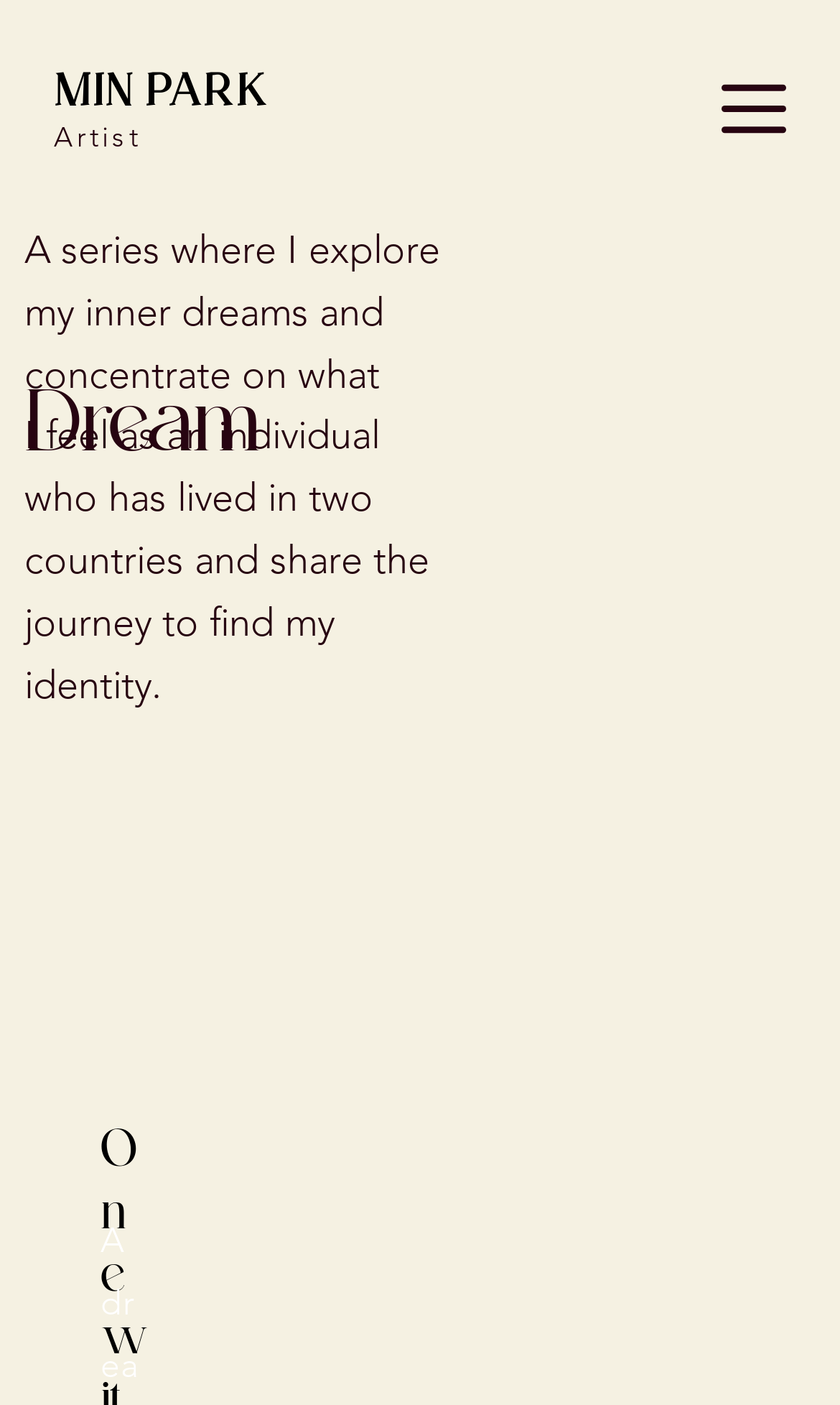Provide your answer in one word or a succinct phrase for the question: 
What is the series about?

Exploring inner dreams and identity